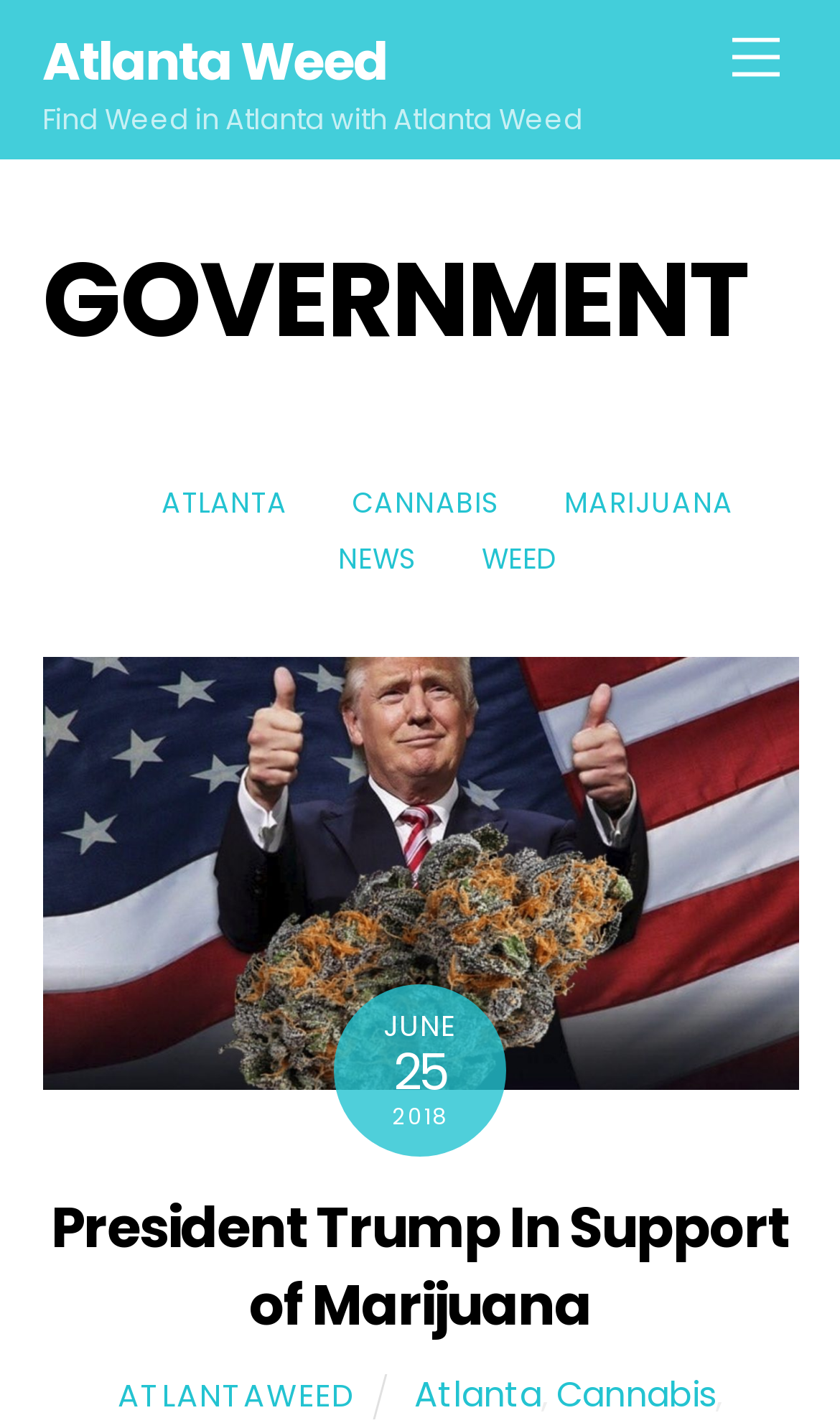What is the main topic of this webpage?
Answer the question with a detailed explanation, including all necessary information.

Based on the webpage's content, including the links 'Atlanta Weed', 'CANNABIS', 'MARIJUANA', and 'WEED', it is clear that the main topic of this webpage is related to weed in Atlanta.